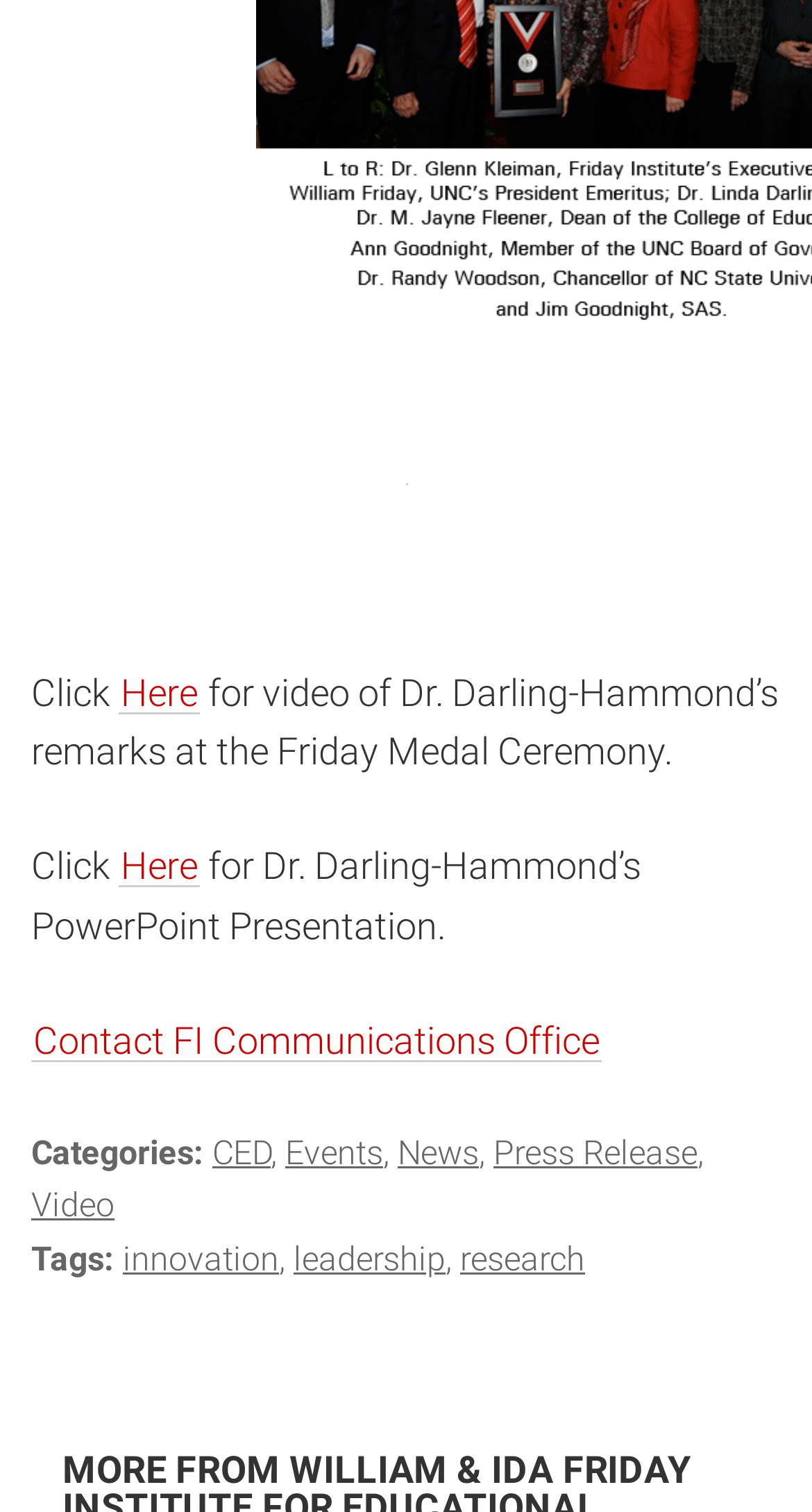Please answer the following question using a single word or phrase: 
What is the category of the news?

CED, Events, News, Press Release, Video